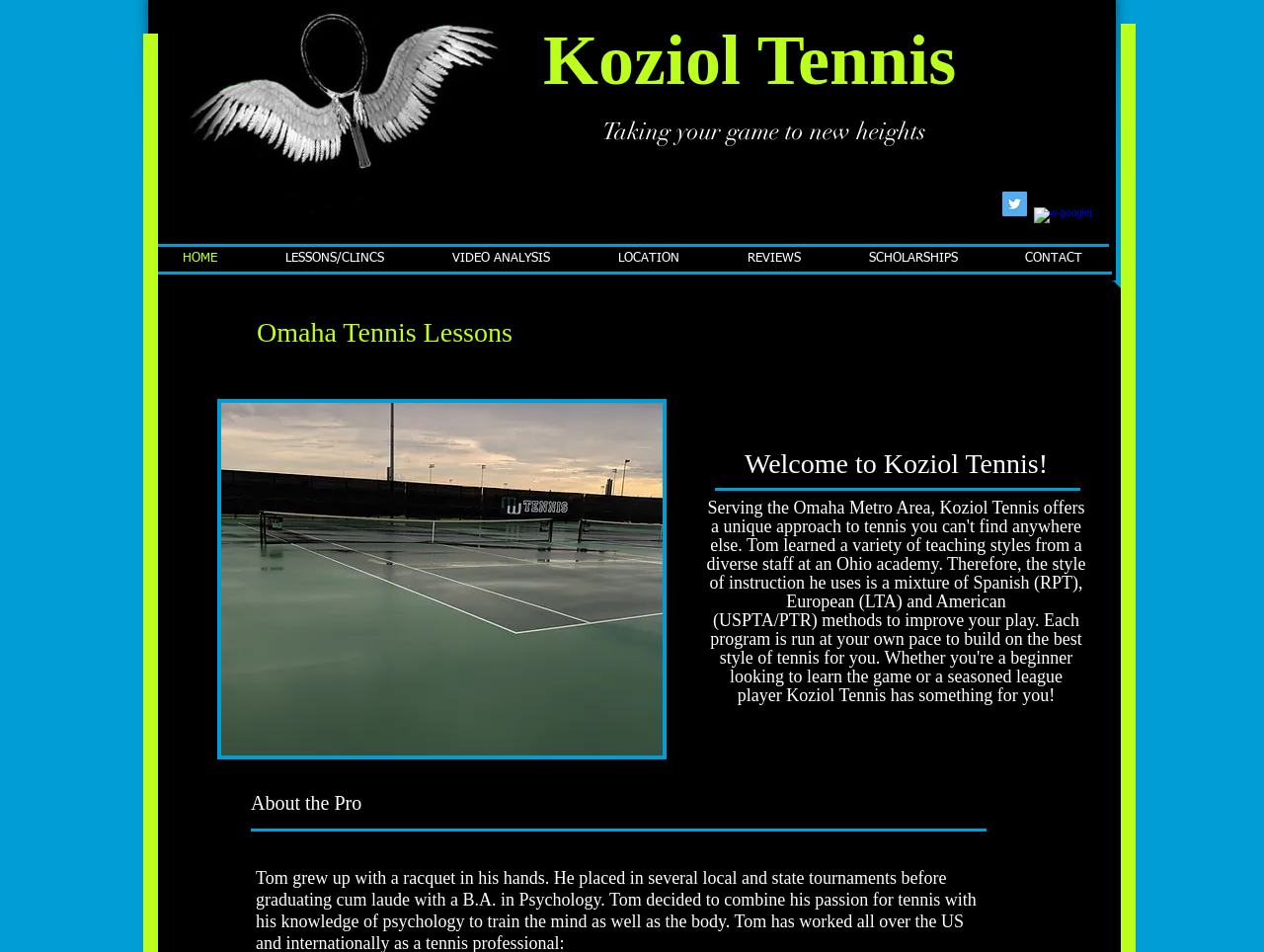Find the bounding box coordinates of the UI element according to this description: "VIDEO ANALYSIS".

[0.33, 0.248, 0.462, 0.295]